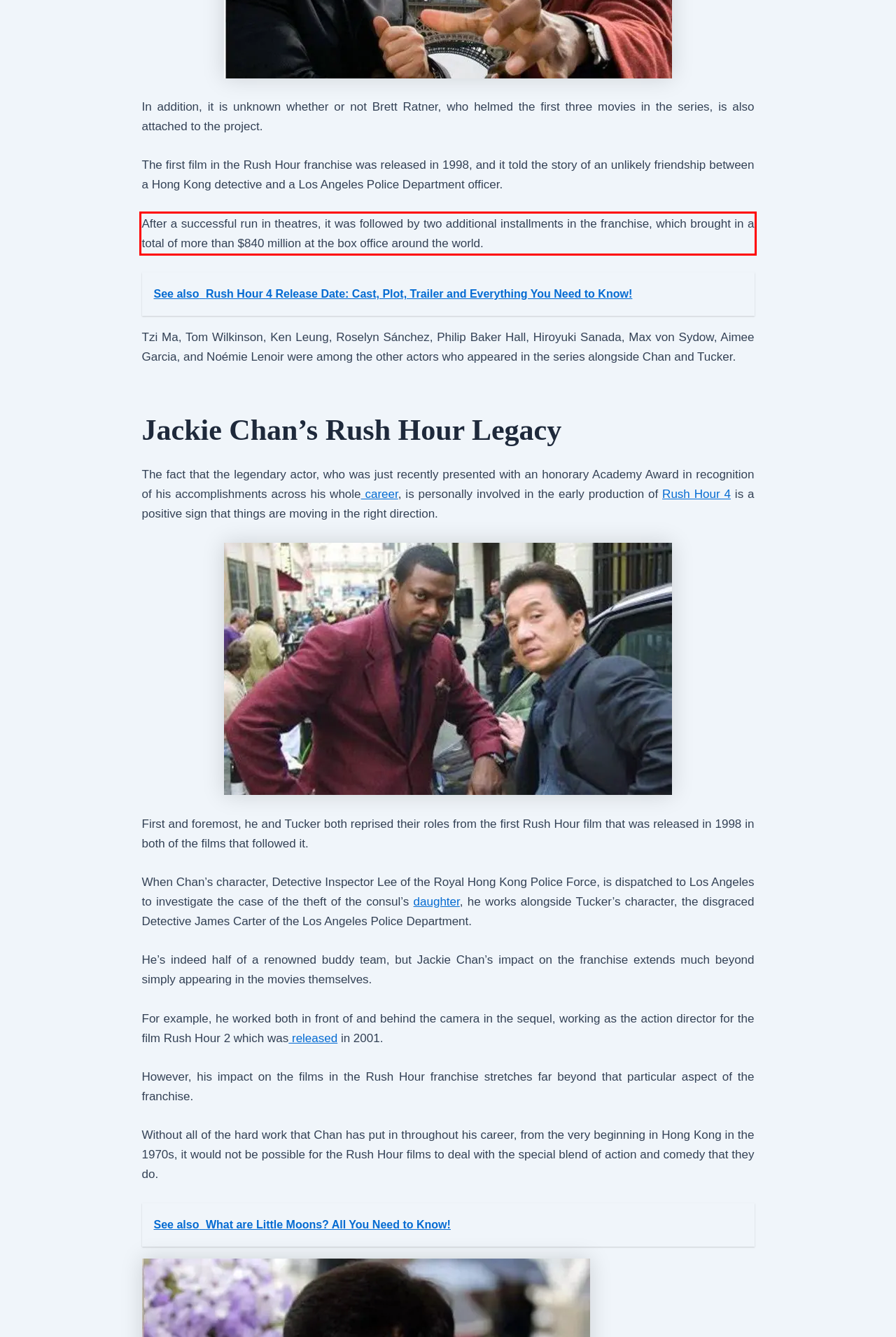You are given a screenshot showing a webpage with a red bounding box. Perform OCR to capture the text within the red bounding box.

After a successful run in theatres, it was followed by two additional installments in the franchise, which brought in a total of more than $840 million at the box office around the world.